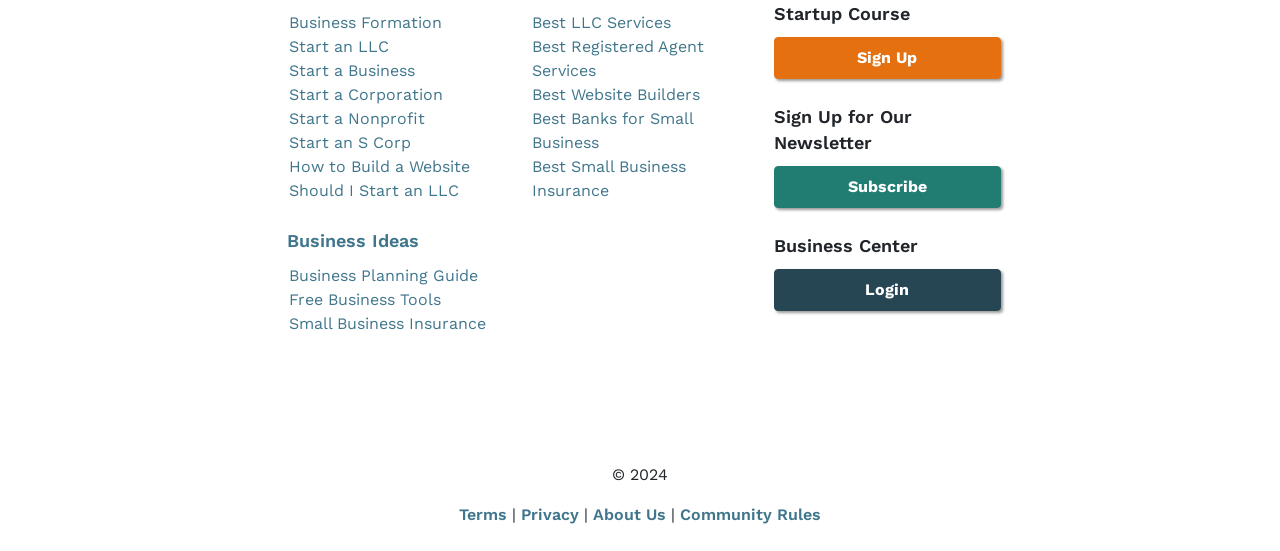Locate the bounding box coordinates of the element you need to click to accomplish the task described by this instruction: "Click on 'Business Formation'".

[0.226, 0.024, 0.345, 0.058]